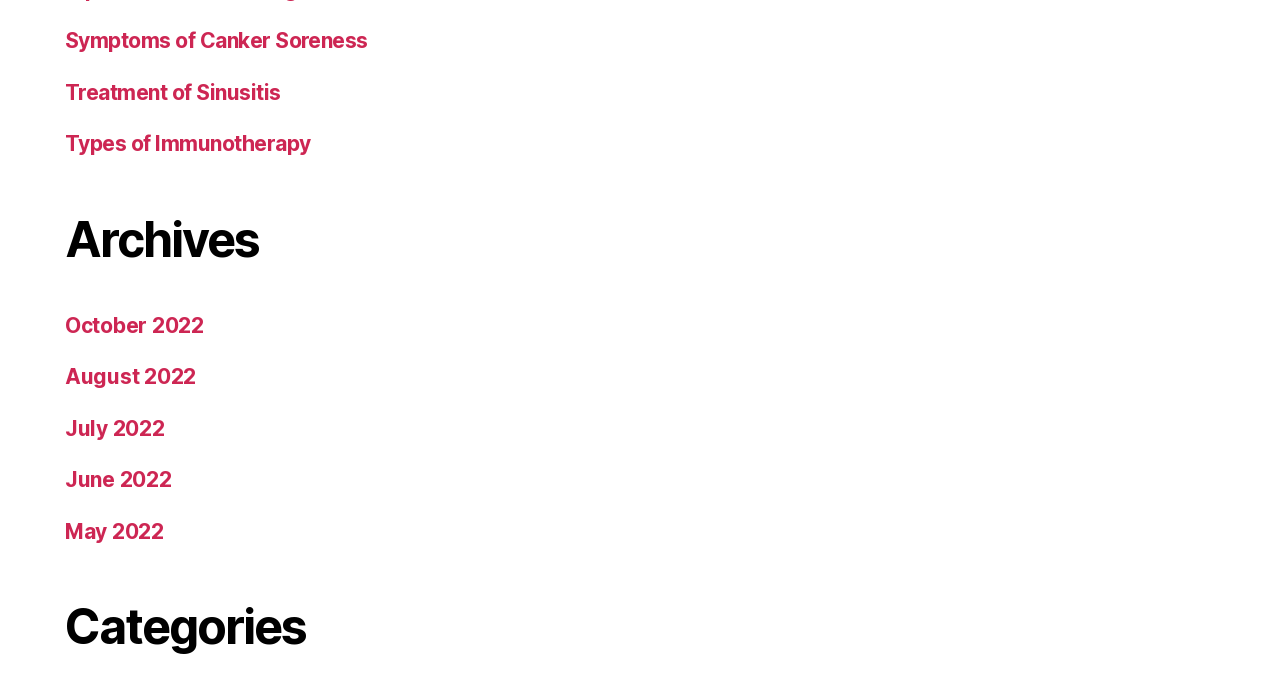Answer the following inquiry with a single word or phrase:
What is the first link under the 'Archives' heading?

October 2022